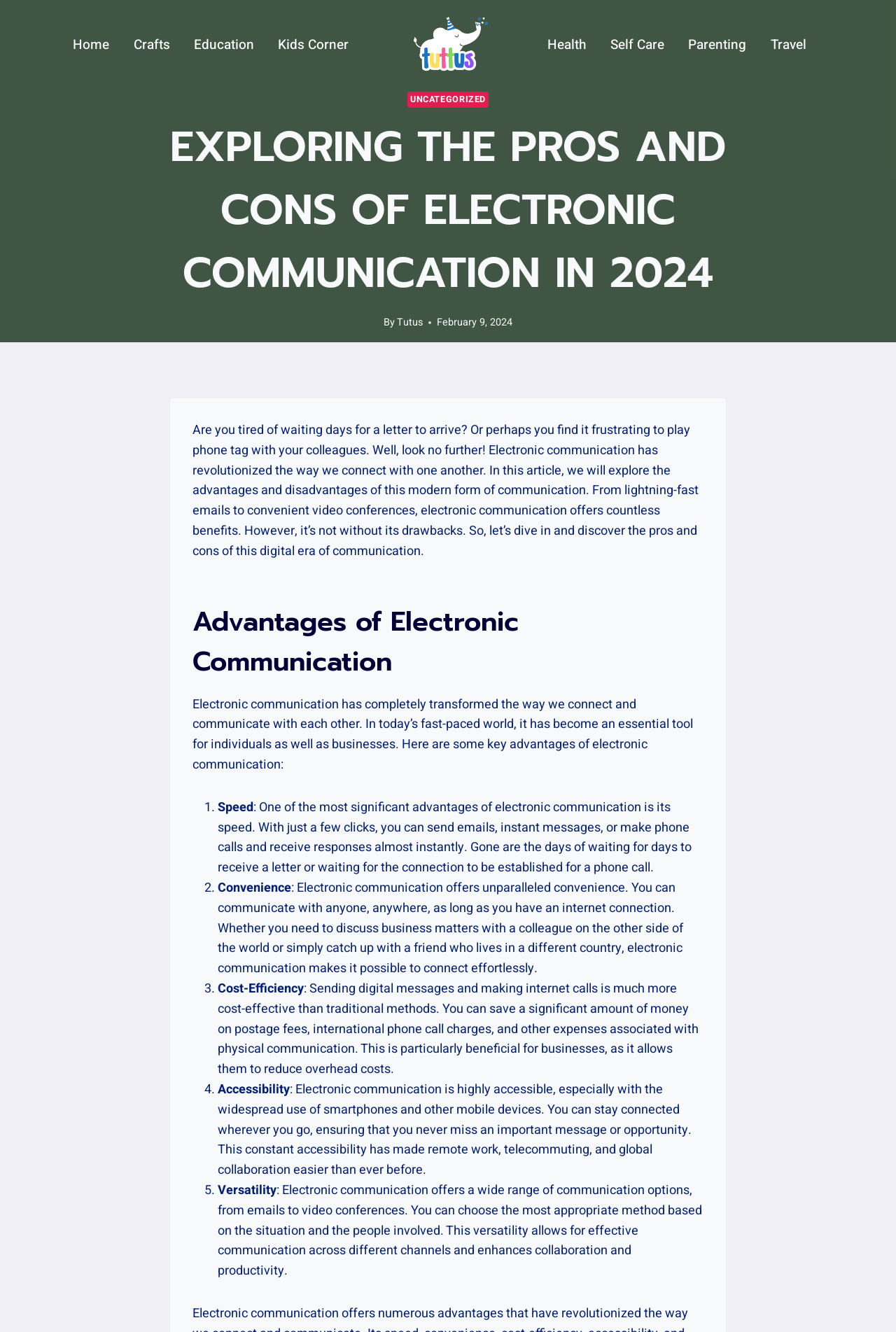Please identify the bounding box coordinates for the region that you need to click to follow this instruction: "Click on the 'Home' link".

[0.068, 0.024, 0.135, 0.044]